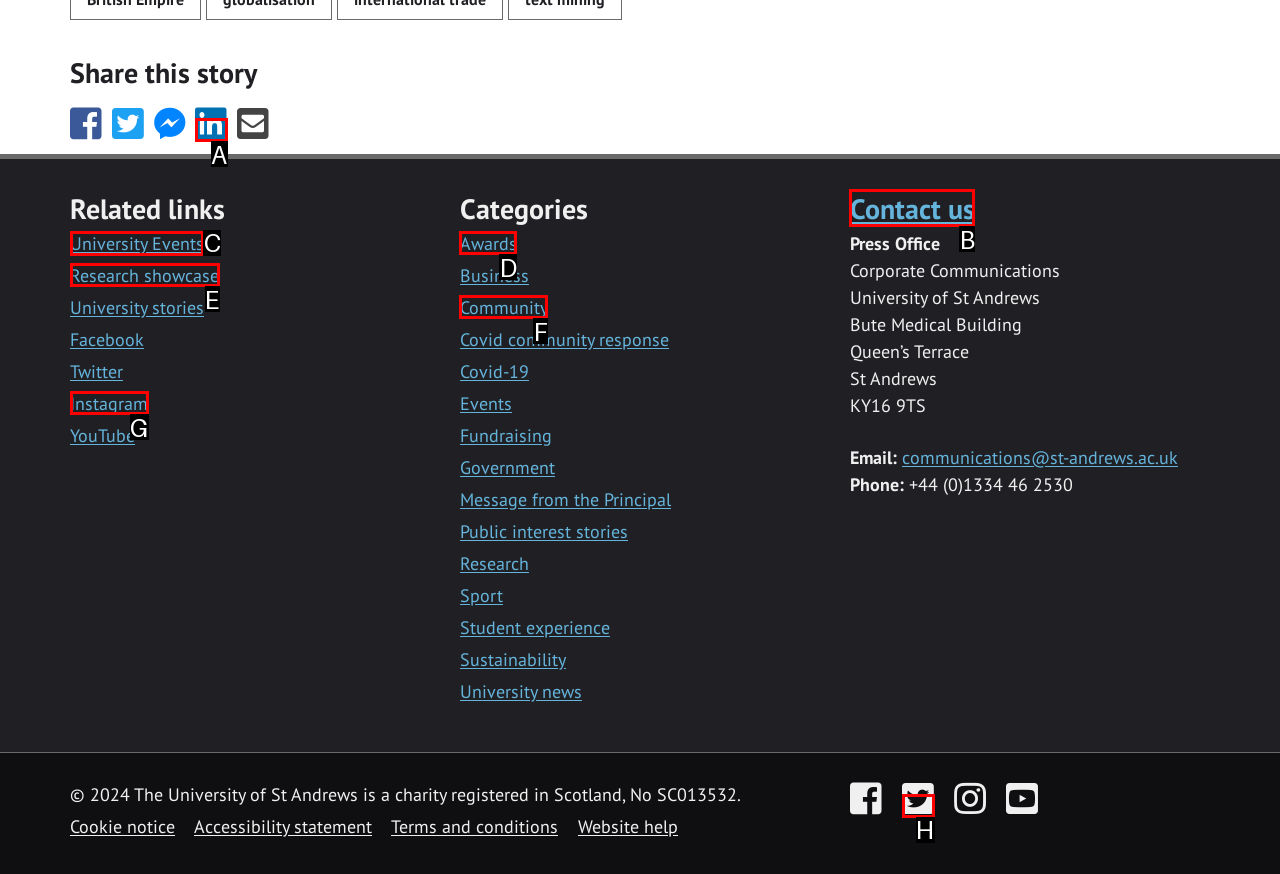Which lettered option should be clicked to perform the following task: View University Events
Respond with the letter of the appropriate option.

C